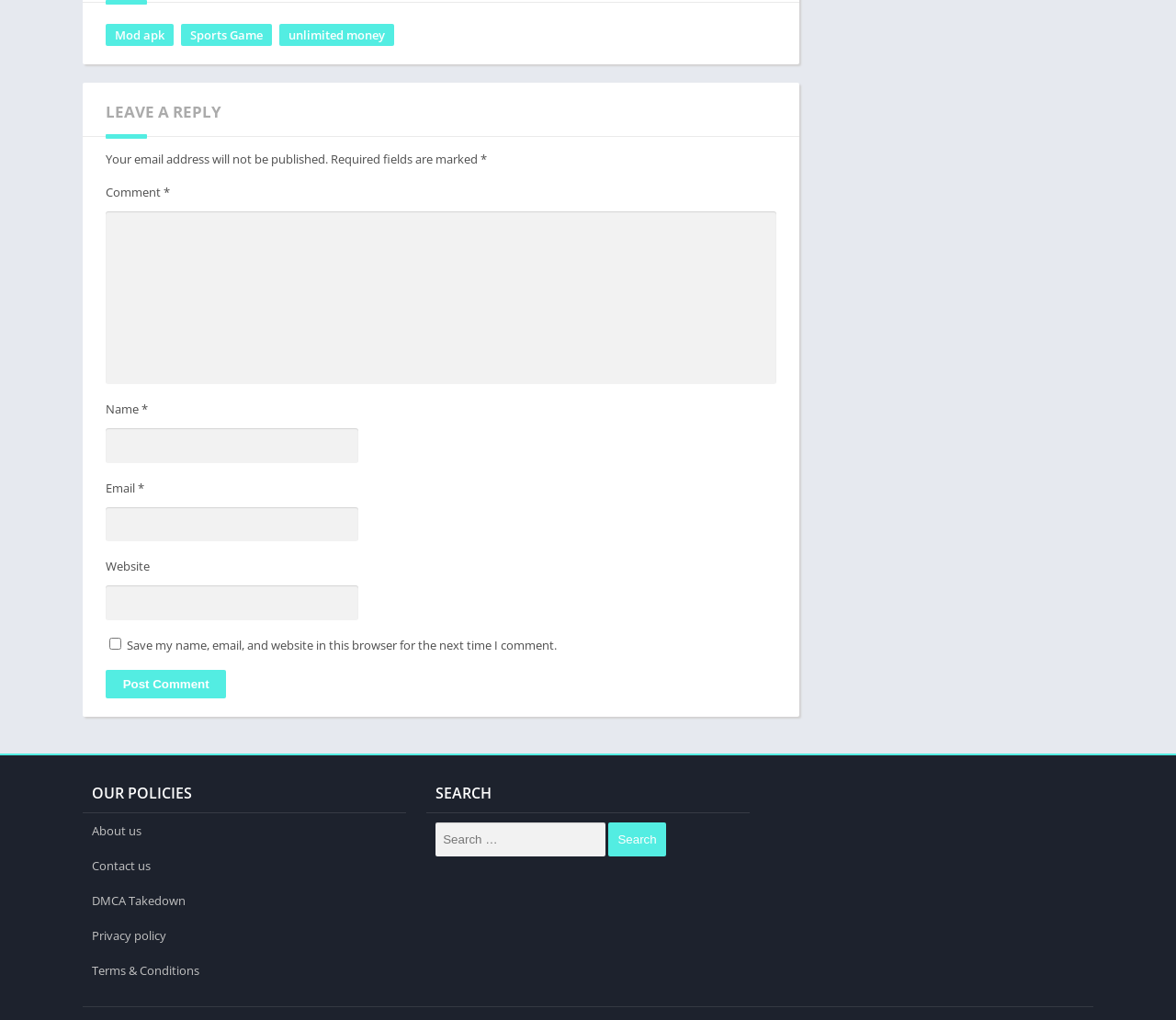Please find the bounding box coordinates of the element that must be clicked to perform the given instruction: "Click on Post Comment". The coordinates should be four float numbers from 0 to 1, i.e., [left, top, right, bottom].

[0.09, 0.657, 0.192, 0.685]